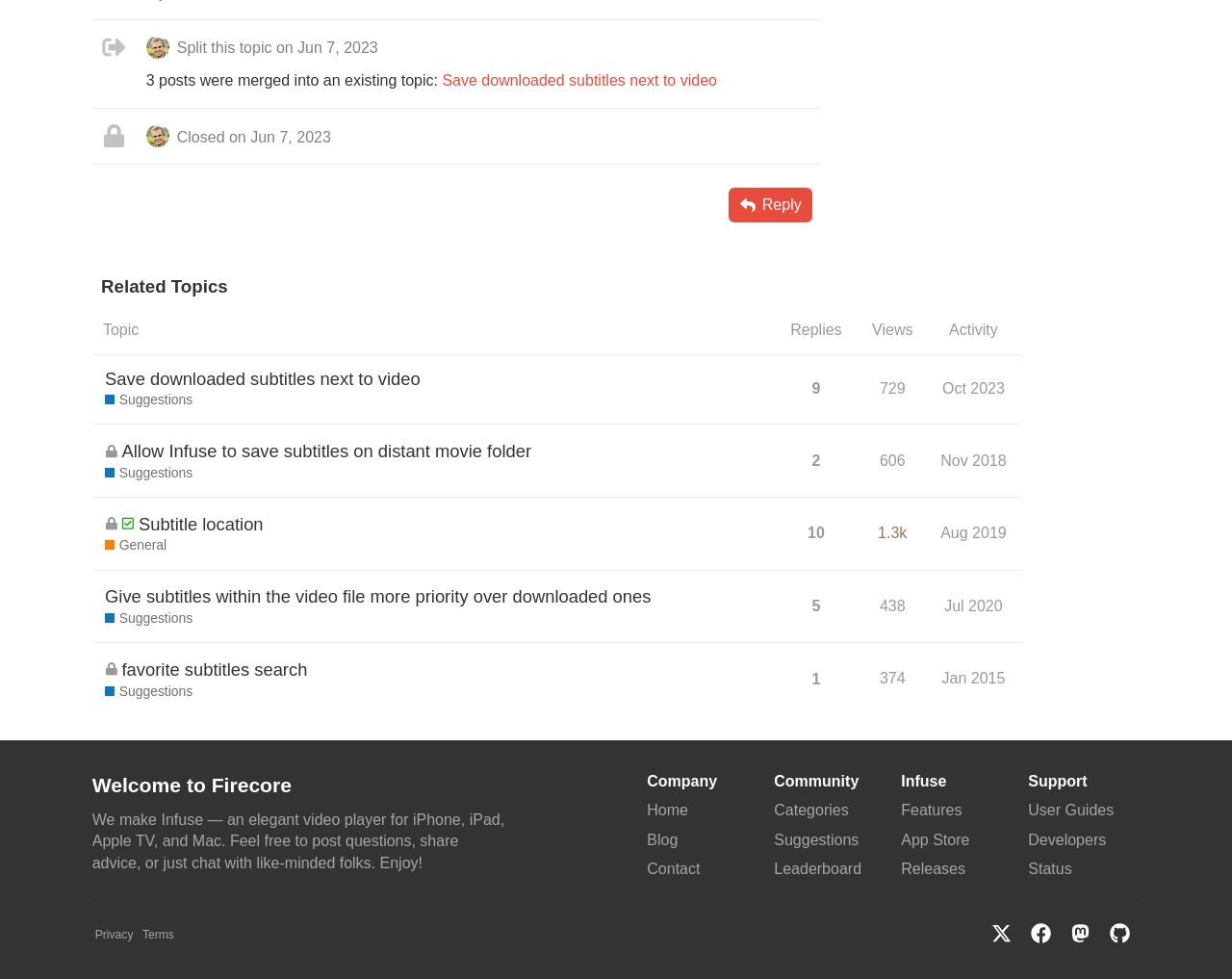From the element description: "title="Show some love on X"", extract the bounding box coordinates of the UI element. The coordinates should be expressed as four float numbers between 0 and 1, in the order [left, top, right, bottom].

[0.805, 0.943, 0.821, 0.964]